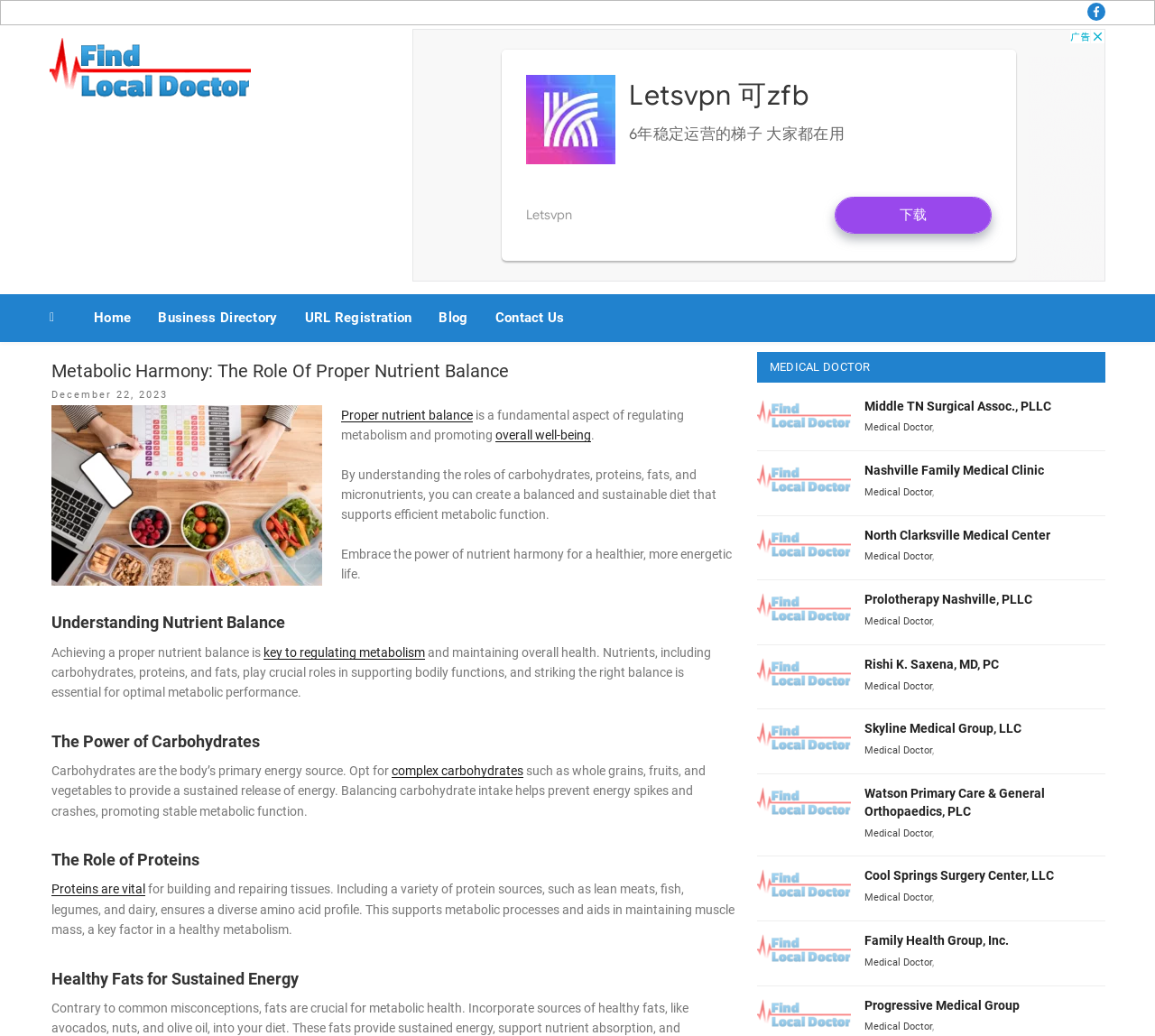Locate the bounding box coordinates of the clickable area to execute the instruction: "Click the link to view the website of Cardinal Acres Web Development". Provide the coordinates as four float numbers between 0 and 1, represented as [left, top, right, bottom].

None